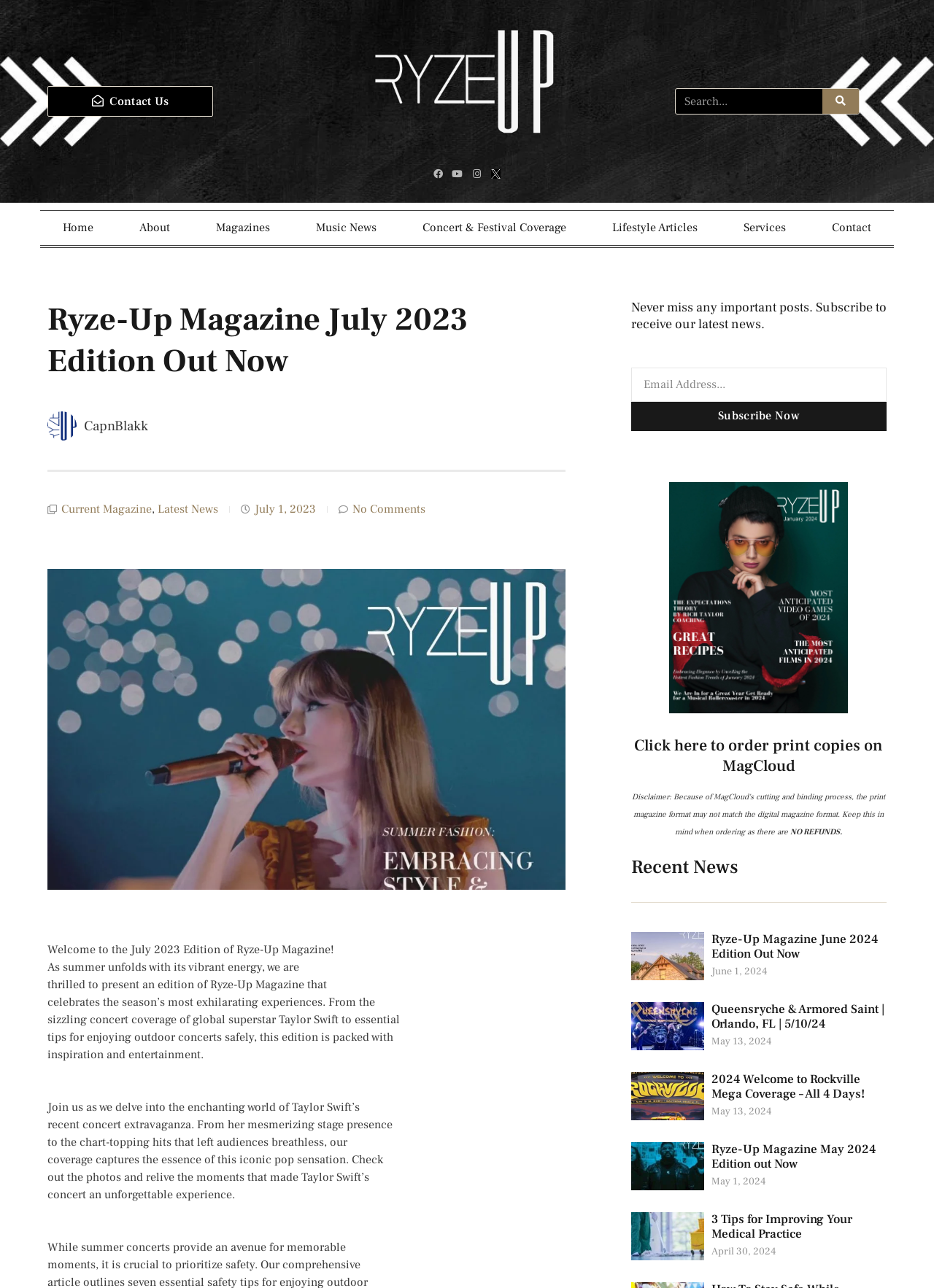Please determine the bounding box coordinates for the UI element described here. Use the format (top-left x, top-left y, bottom-right x, bottom-right y) with values bounded between 0 and 1: About

[0.125, 0.164, 0.207, 0.19]